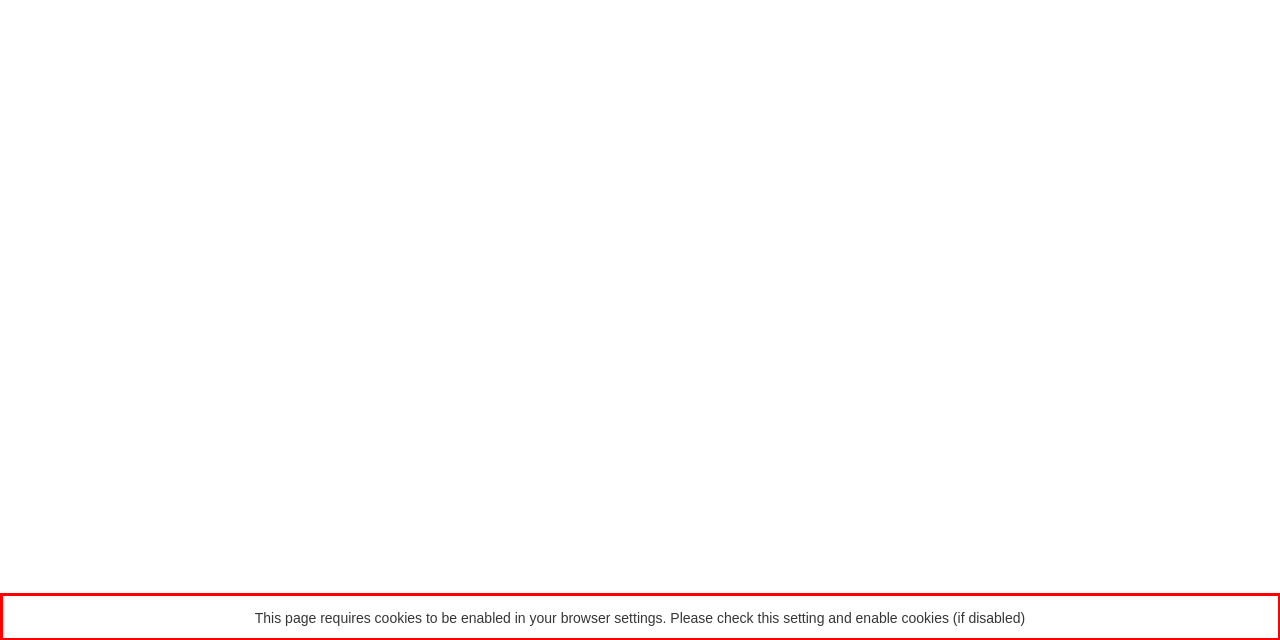Examine the screenshot of the webpage, locate the red bounding box, and perform OCR to extract the text contained within it.

This page requires cookies to be enabled in your browser settings. Please check this setting and enable cookies (if disabled)